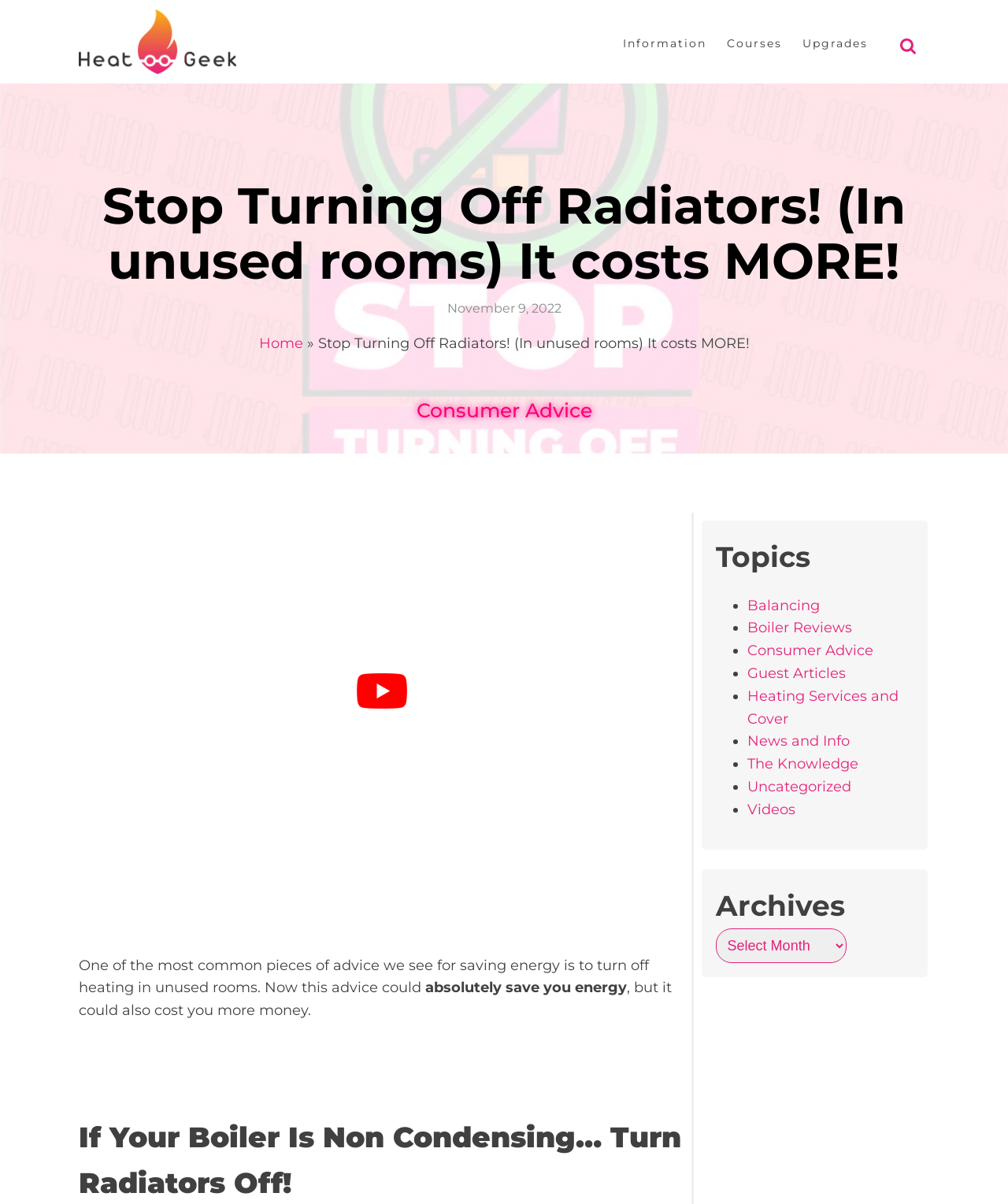What is the purpose of the breadcrumbs navigation?
Please provide a single word or phrase as your answer based on the screenshot.

To show the article's category